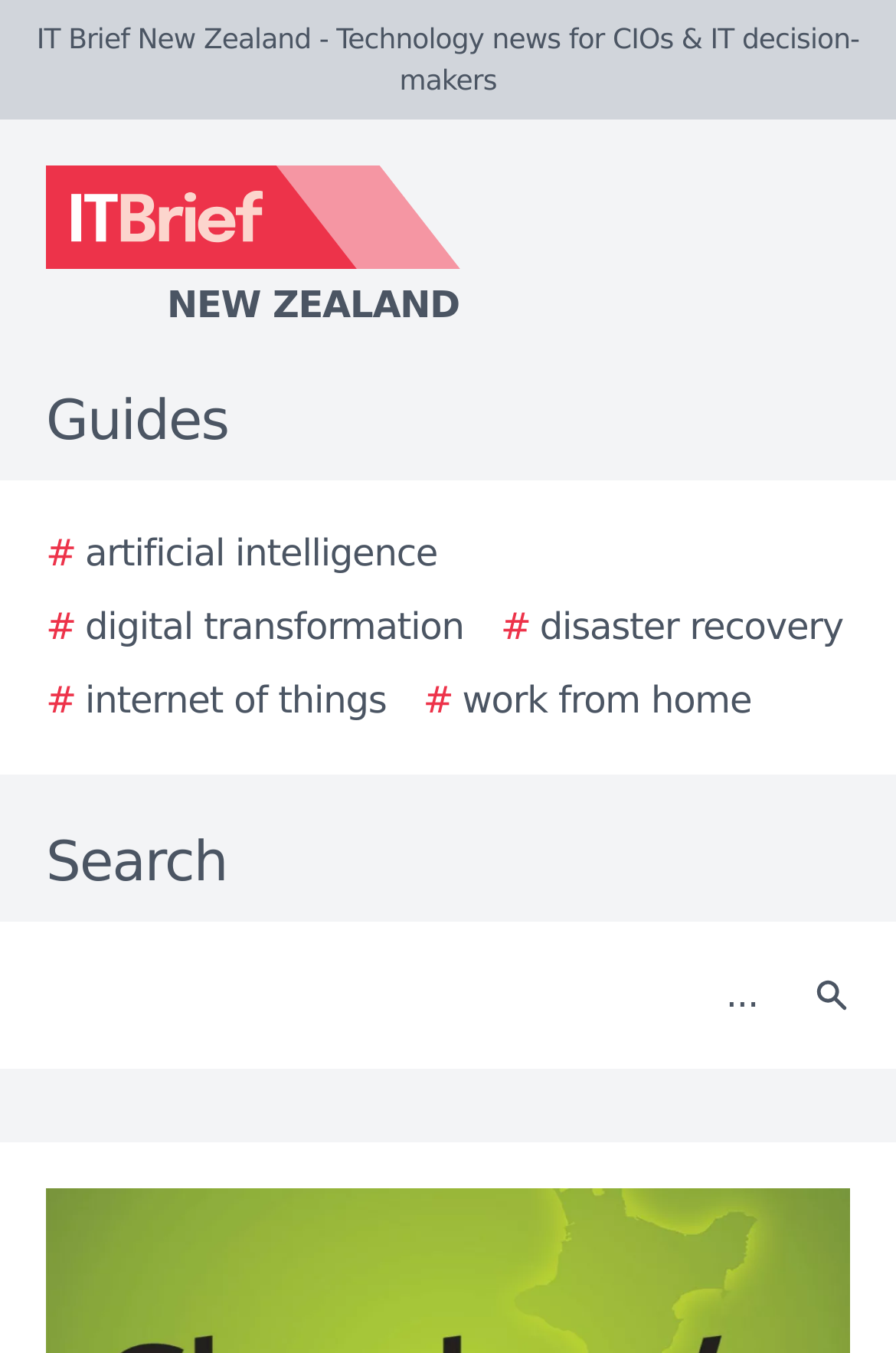Please identify the bounding box coordinates of the region to click in order to complete the given instruction: "read news". The coordinates should be four float numbers between 0 and 1, i.e., [left, top, right, bottom].

None